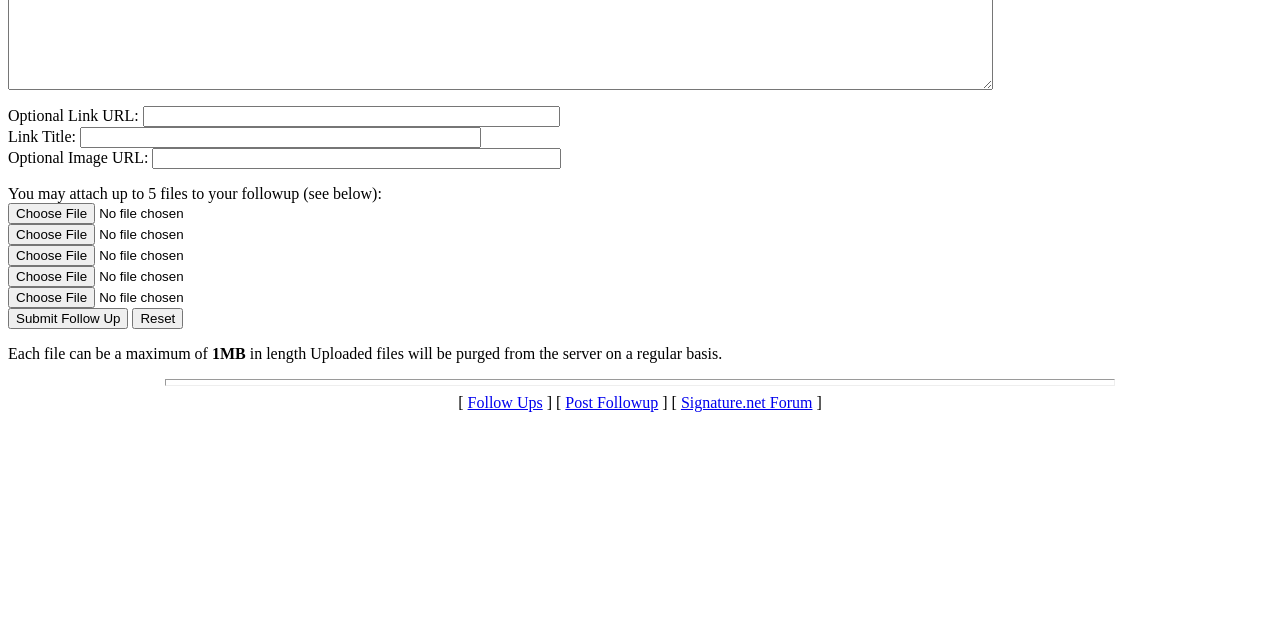Using the element description: "parent_node: Optional Link URL: name="url"", determine the bounding box coordinates. The coordinates should be in the format [left, top, right, bottom], with values between 0 and 1.

[0.111, 0.166, 0.437, 0.199]